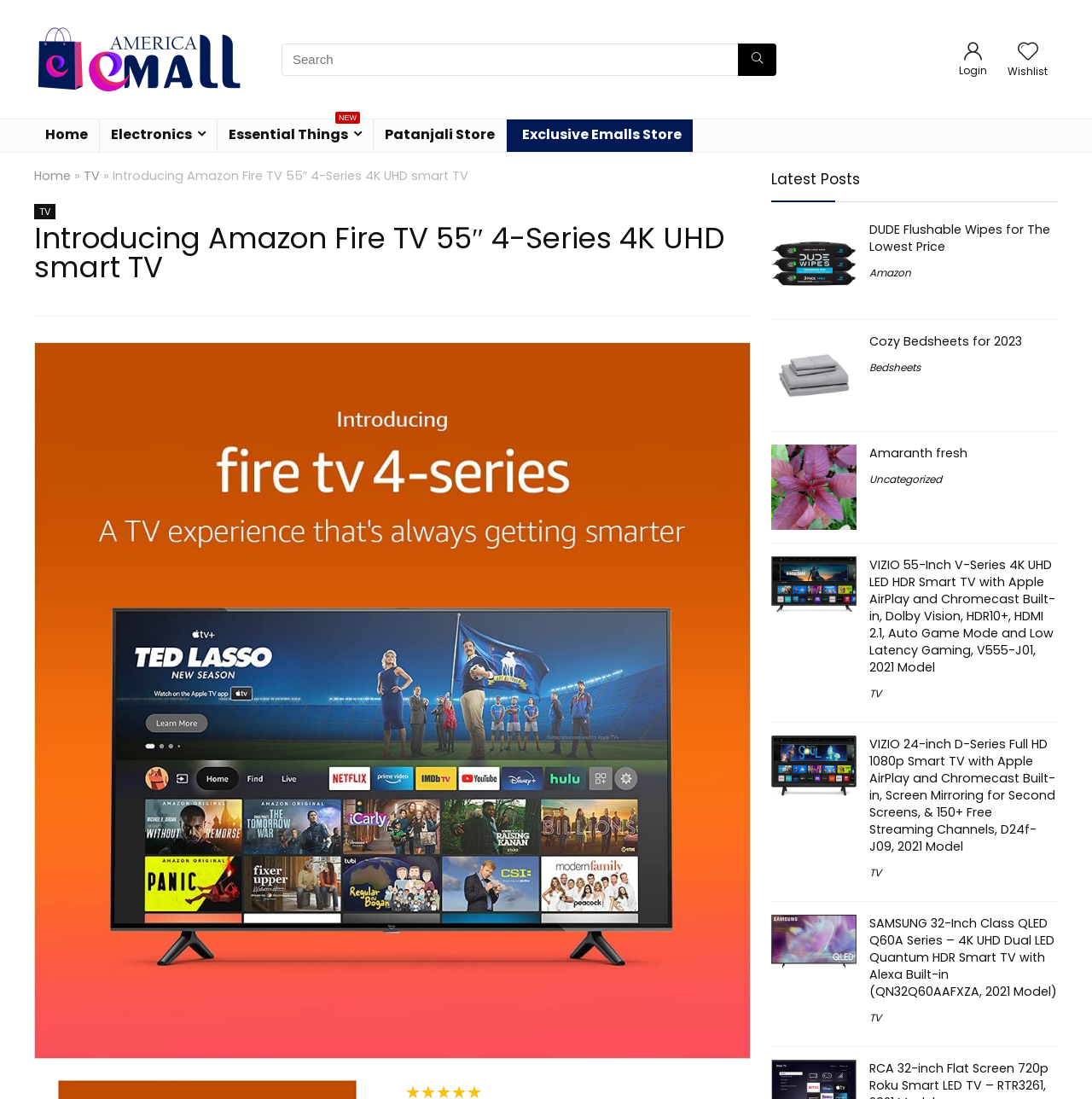How many posts are listed under 'Latest Posts'?
Provide a detailed answer to the question, using the image to inform your response.

Under the 'Latest Posts' section, there are four posts listed, each with a heading and an image. The posts are 'DUDE Flushable Wipes for The Lowest Price', 'Cozy Bedsheets for 2023', 'Amaranth fresh', and 'VIZIO 55-Inch V-Series 4K UHD LED HDR Smart TV with Apple AirPlay and Chromecast Built-in, Dolby Vision, HDR10+, HDMI 2.1, Auto Game Mode and Low Latency Gaming, V555-J01, 2021 Model'.